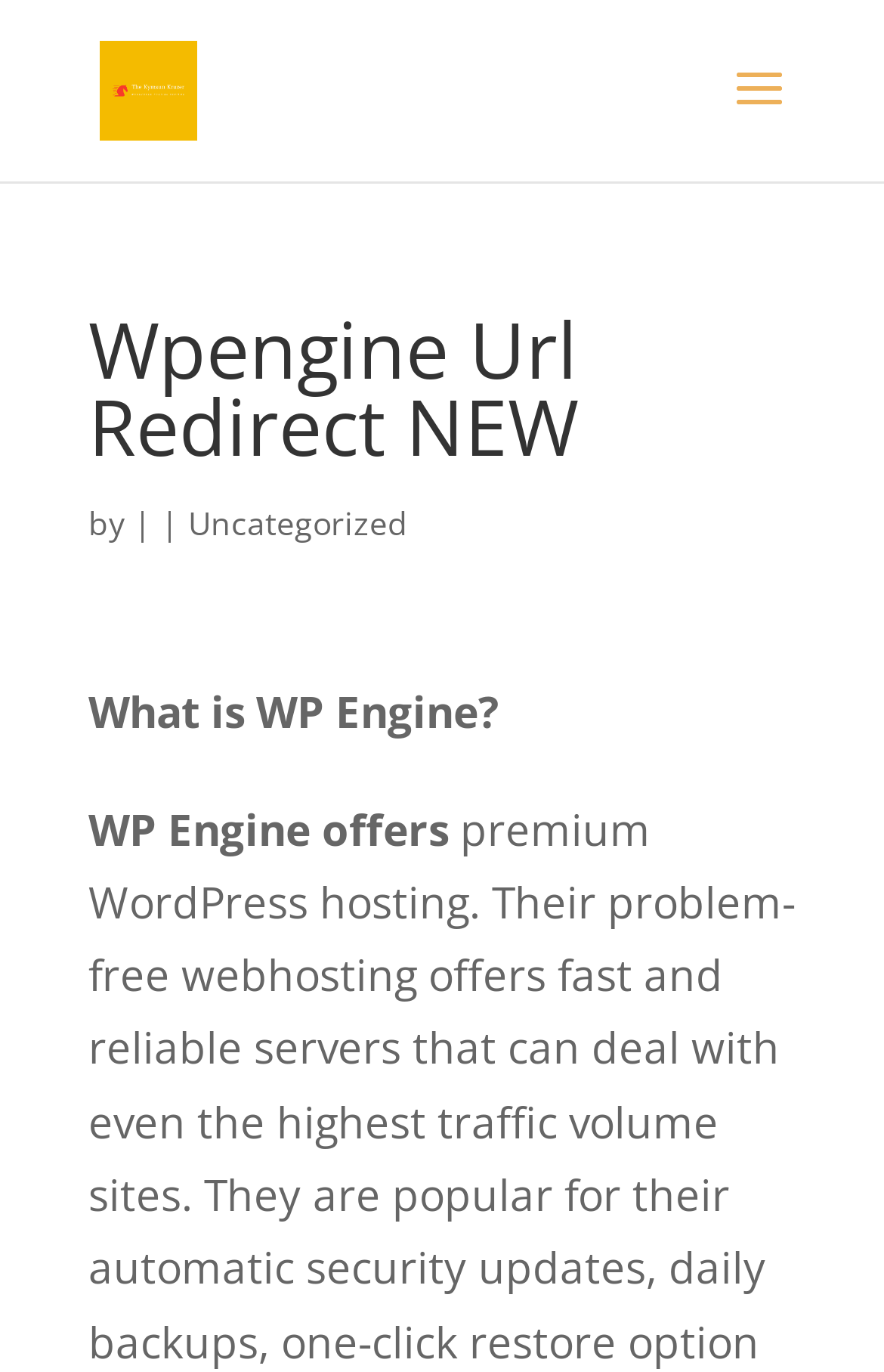Please provide a one-word or phrase answer to the question: 
What type of content is presented on the webpage?

Review or article